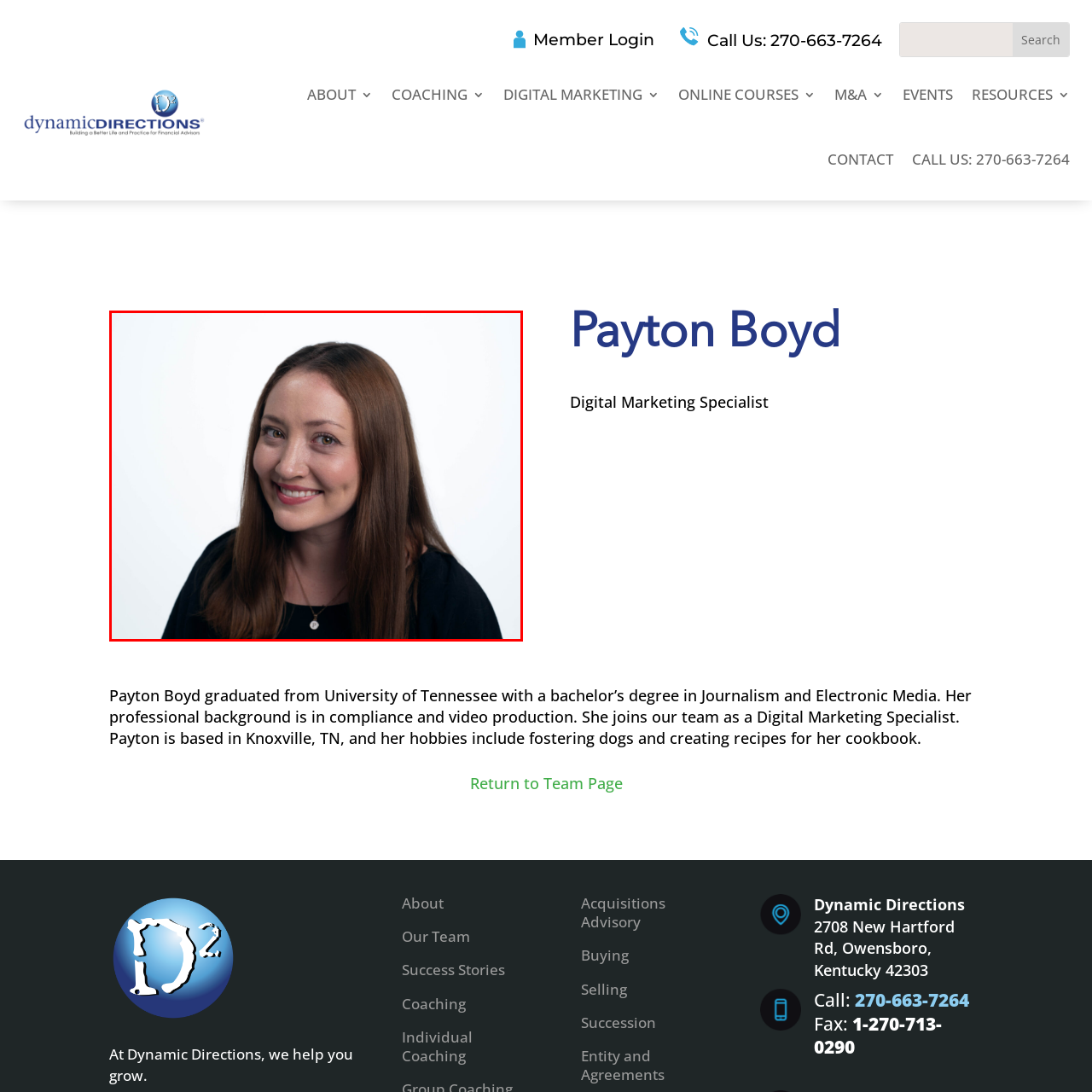Describe in detail the elements and actions shown in the image within the red-bordered area.

The image features a smiling young woman with long, straight brown hair, set against a bright, white background. She is wearing a black top and appears friendly and approachable, displaying a warm smile that highlights her dimples. This photograph is likely part of a professional biography, as it accompanies information about her role as a Digital Marketing Specialist at Dynamic Directions. In her introduction, it mentions her educational background from the University of Tennessee in Journalism and Electronic Media, along with her experience in compliance and video production. The text emphasizes her current position, her location in Knoxville, TN, and her personal interests, which include fostering dogs and creating recipes for her cookbook. This imagery aims to convey professionalism, warmth, and relatability, aligning with the ethos of the company.